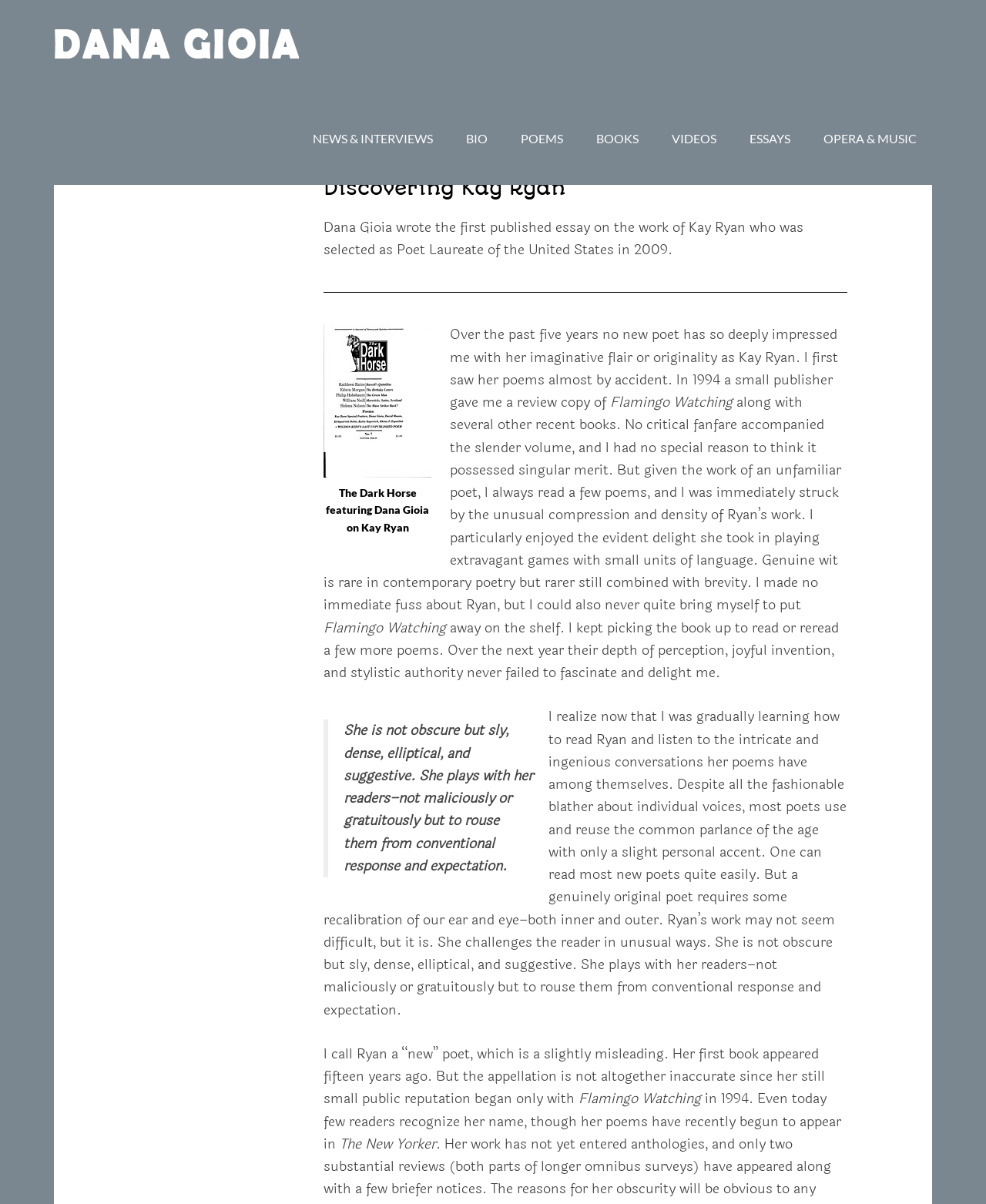With reference to the image, please provide a detailed answer to the following question: What is the title of the book mentioned in the essay?

The answer can be found in the text of the webpage, which mentions 'Flamingo Watching' as the title of a book by Kay Ryan.